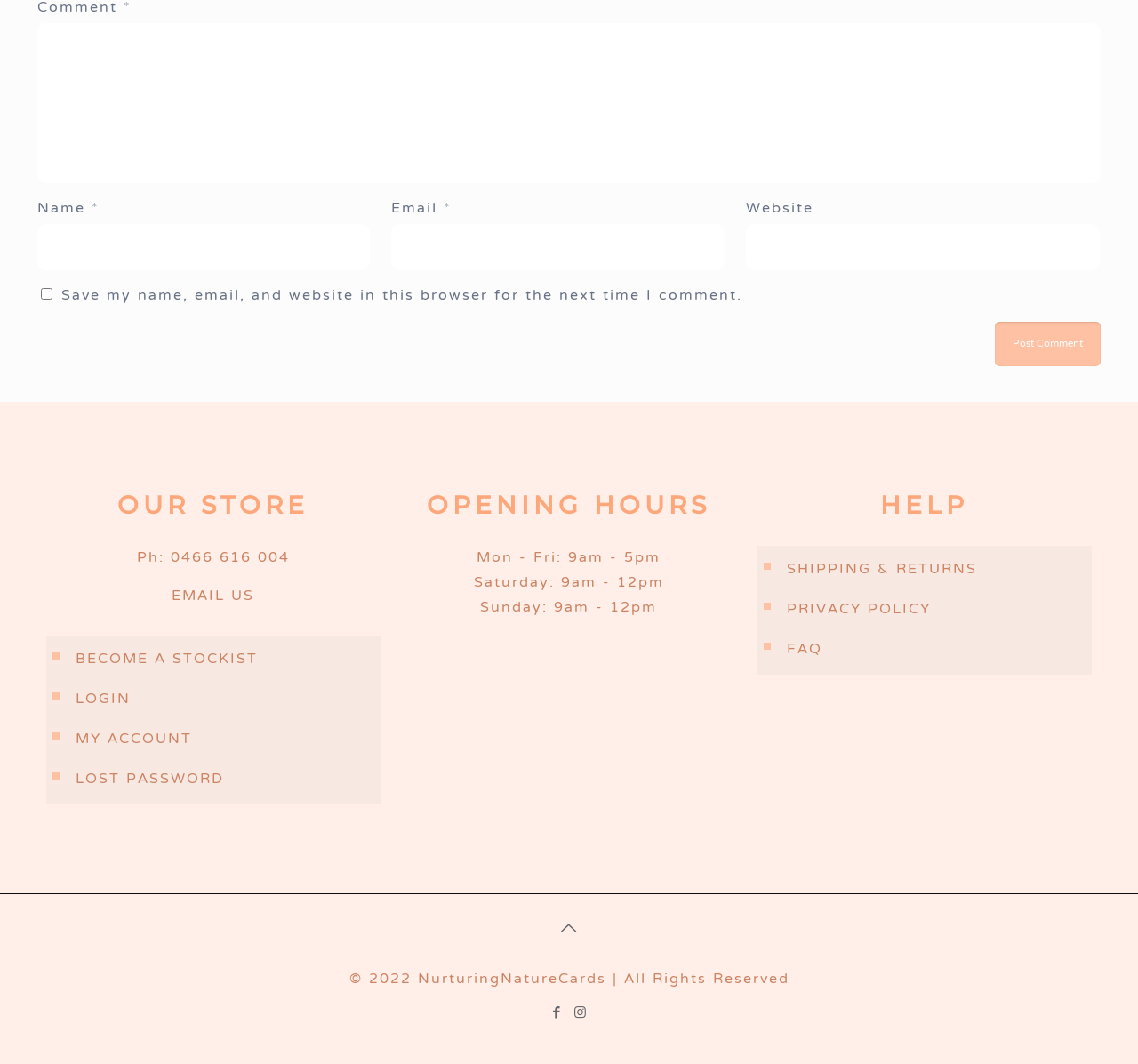What is the link to the FAQ page?
Answer the question with detailed information derived from the image.

The FAQ link is listed in the 'HELP' section, marked with a '■' symbol.